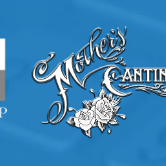What atmosphere does the logo suggest?
From the image, respond using a single word or phrase.

Welcoming